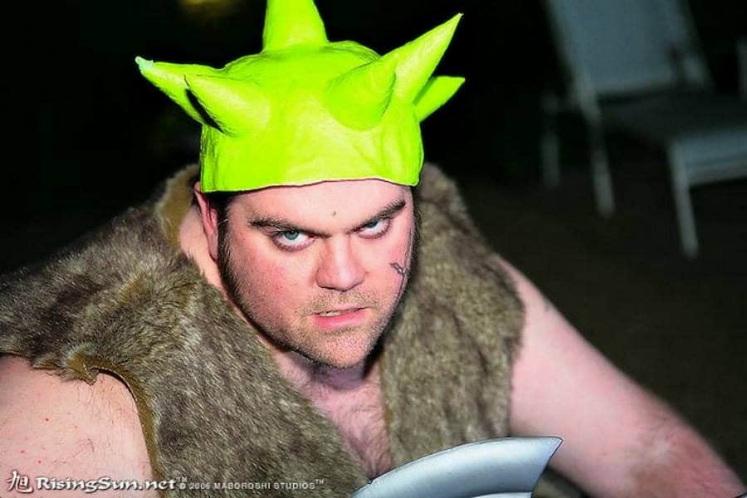Explain the image with as much detail as possible.

The image features a cosplayer portraying Yangus, a character from the popular game series Dragon Quest VIII. The individual is wearing a distinctive green headpiece with spikes, which captures the character's unique look. He is dressed in a brown fur vest, emphasizing the rugged, adventurous nature of Yangus. The intense expression on his face, combined with the dramatic lighting, adds depth to the portrayal, reflecting the character's fierce personality. This cosplay was captured during A-Kon, a well-known convention celebrating anime and gaming culture, showcasing the dedication and creativity of fans in bringing their favorite characters to life. The image is credited to Rising Sun.